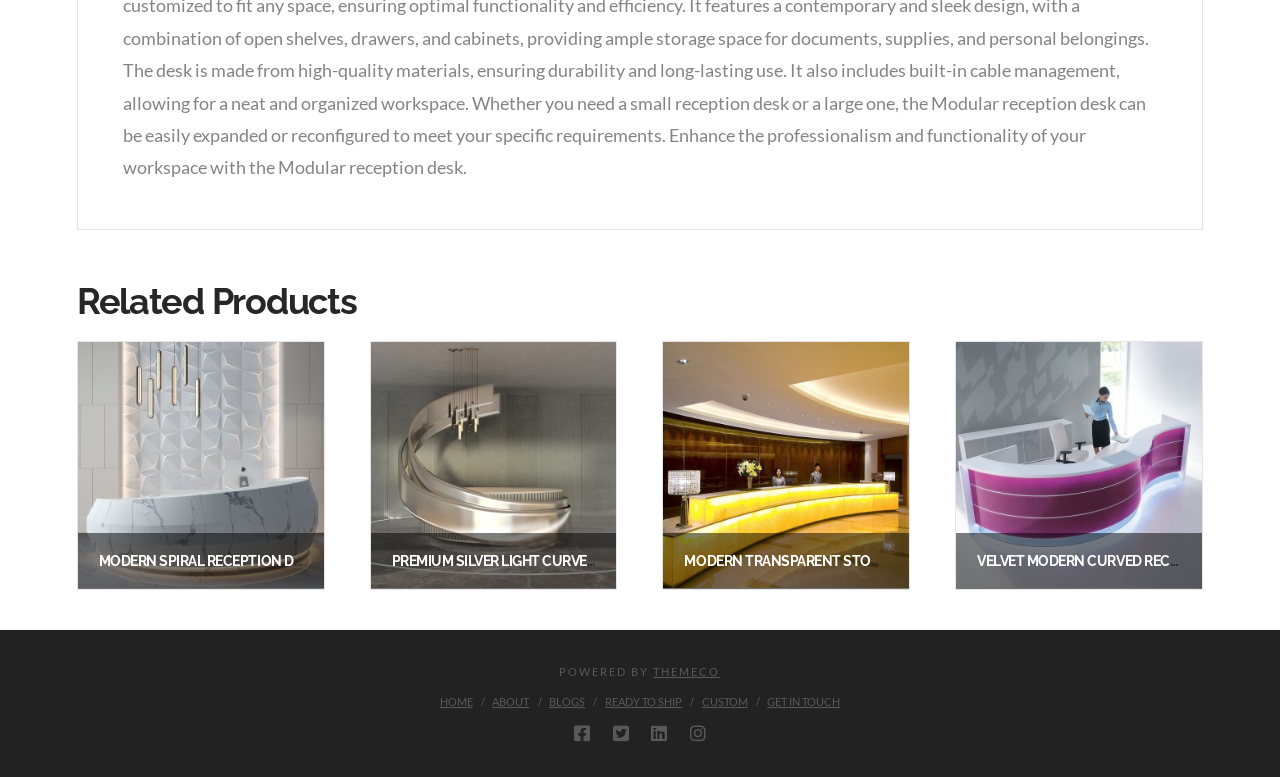Identify the bounding box coordinates for the region to click in order to carry out this instruction: "View the shopping cart". Provide the coordinates using four float numbers between 0 and 1, formatted as [left, top, right, bottom].

None